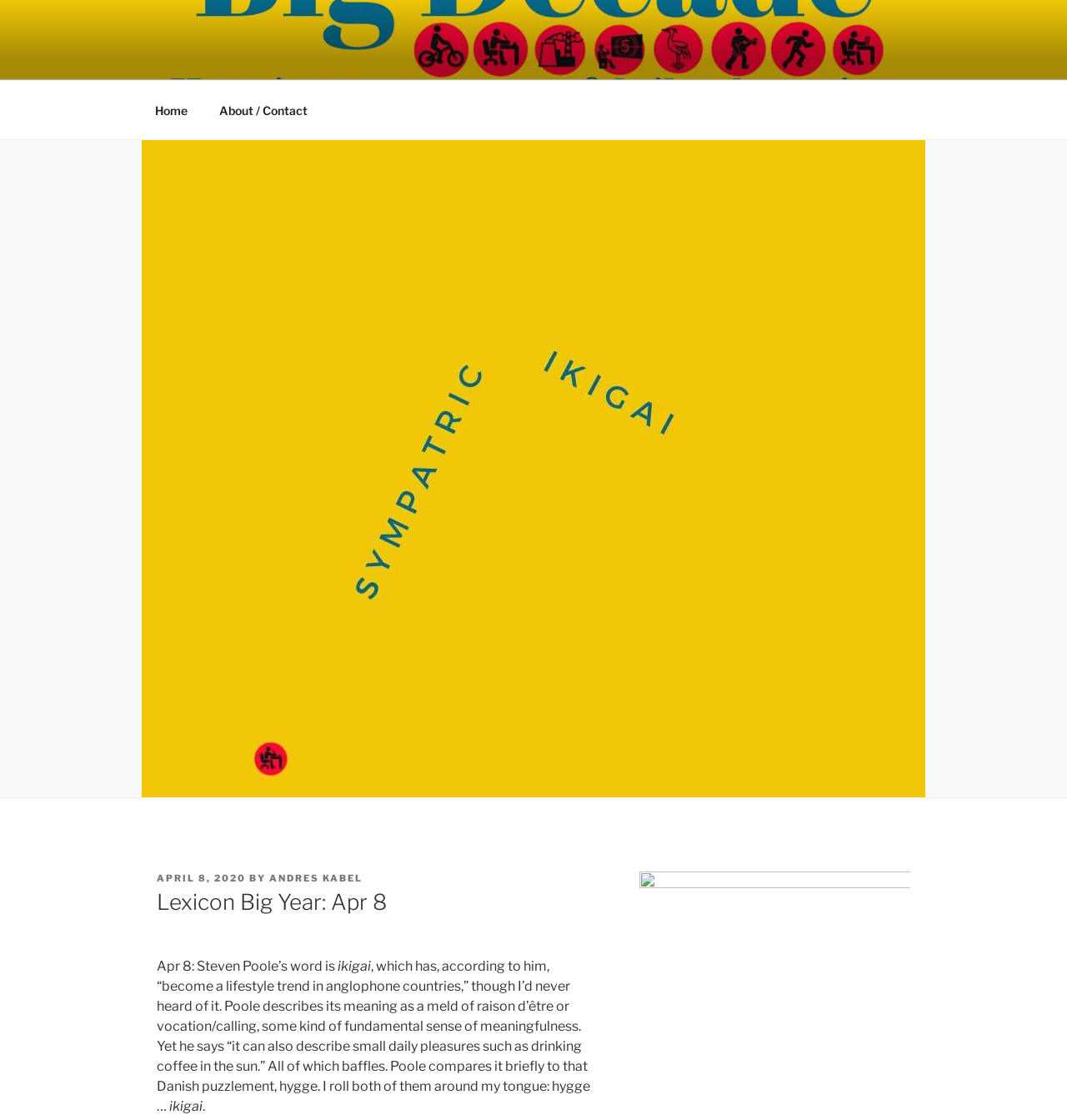Find the bounding box coordinates for the element described here: "Home".

[0.131, 0.08, 0.189, 0.117]